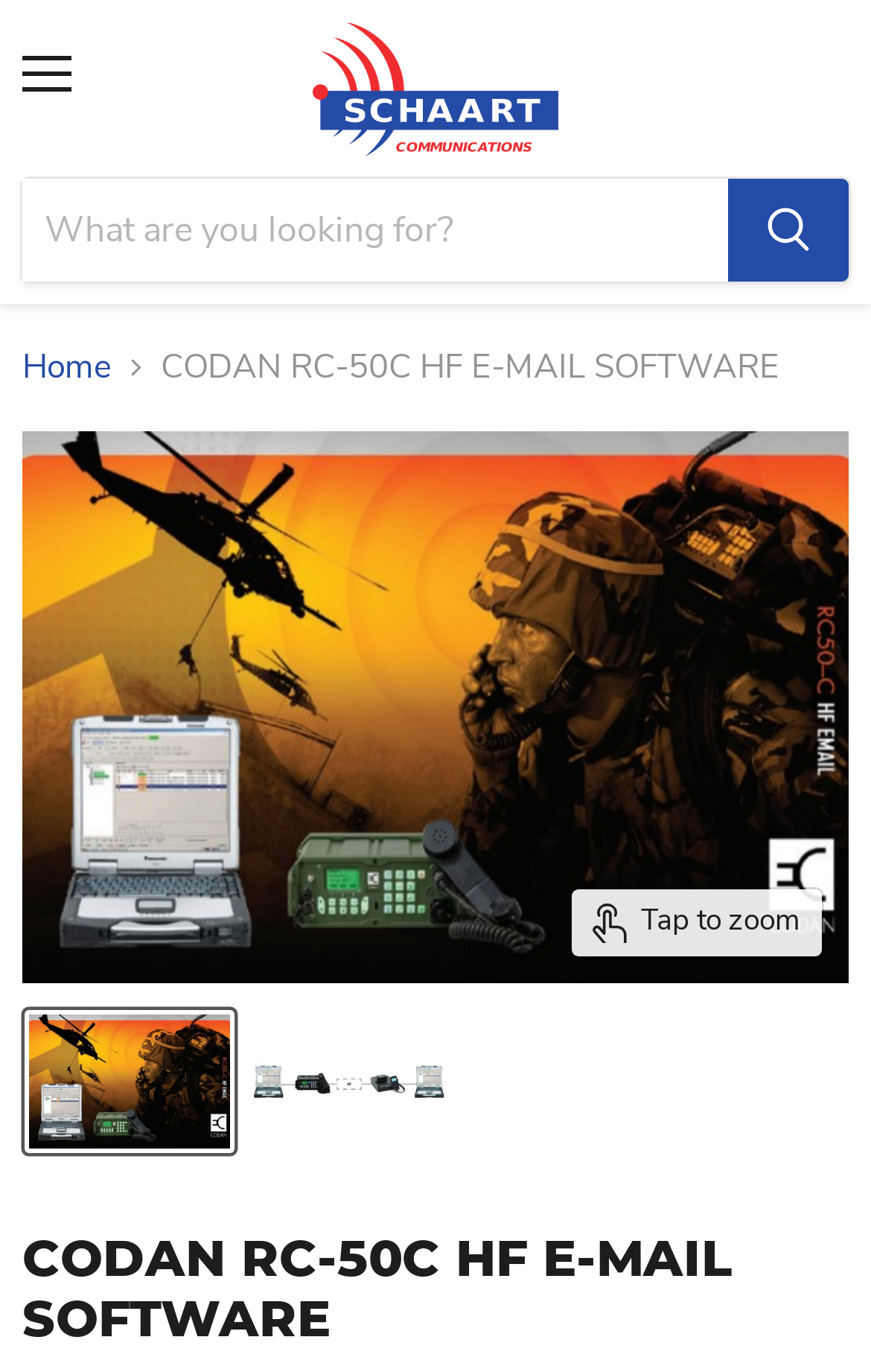Pinpoint the bounding box coordinates of the element you need to click to execute the following instruction: "View CODAN RC-50C HF E-MAIL SOFTWARE details". The bounding box should be represented by four float numbers between 0 and 1, in the format [left, top, right, bottom].

[0.026, 0.896, 0.974, 0.984]